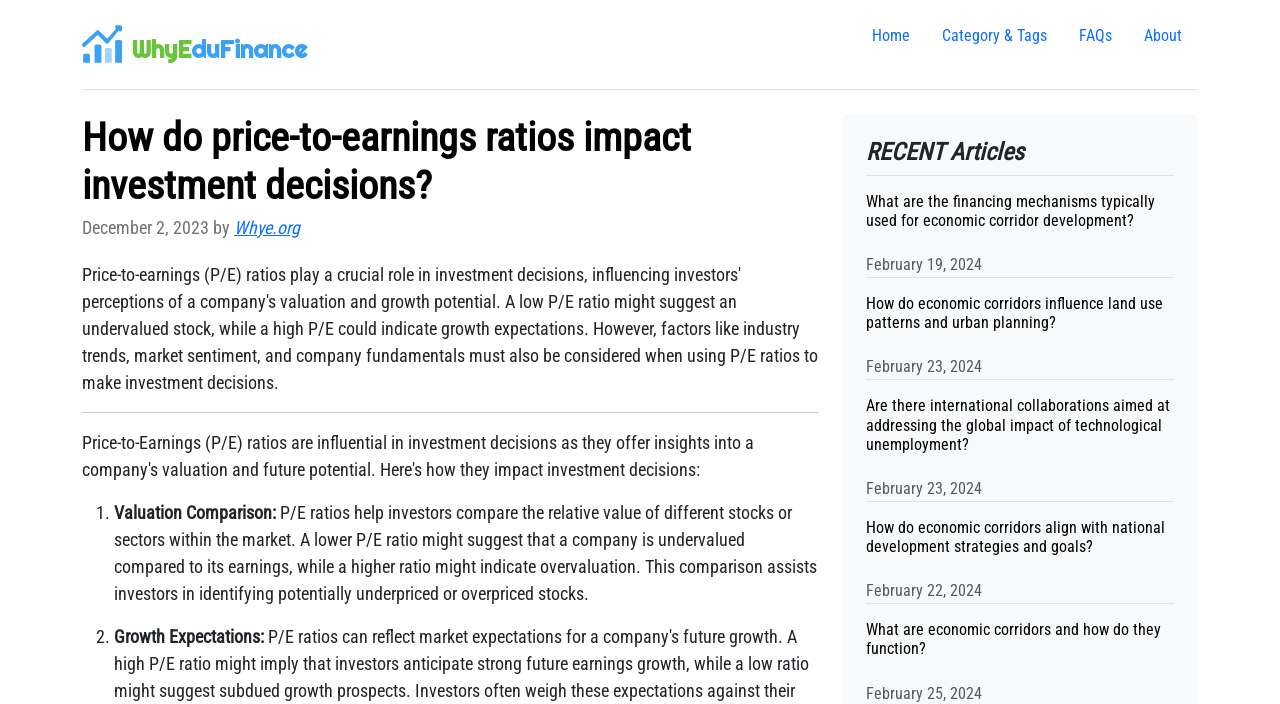Please determine the headline of the webpage and provide its content.

How do price-to-earnings ratios impact investment decisions?